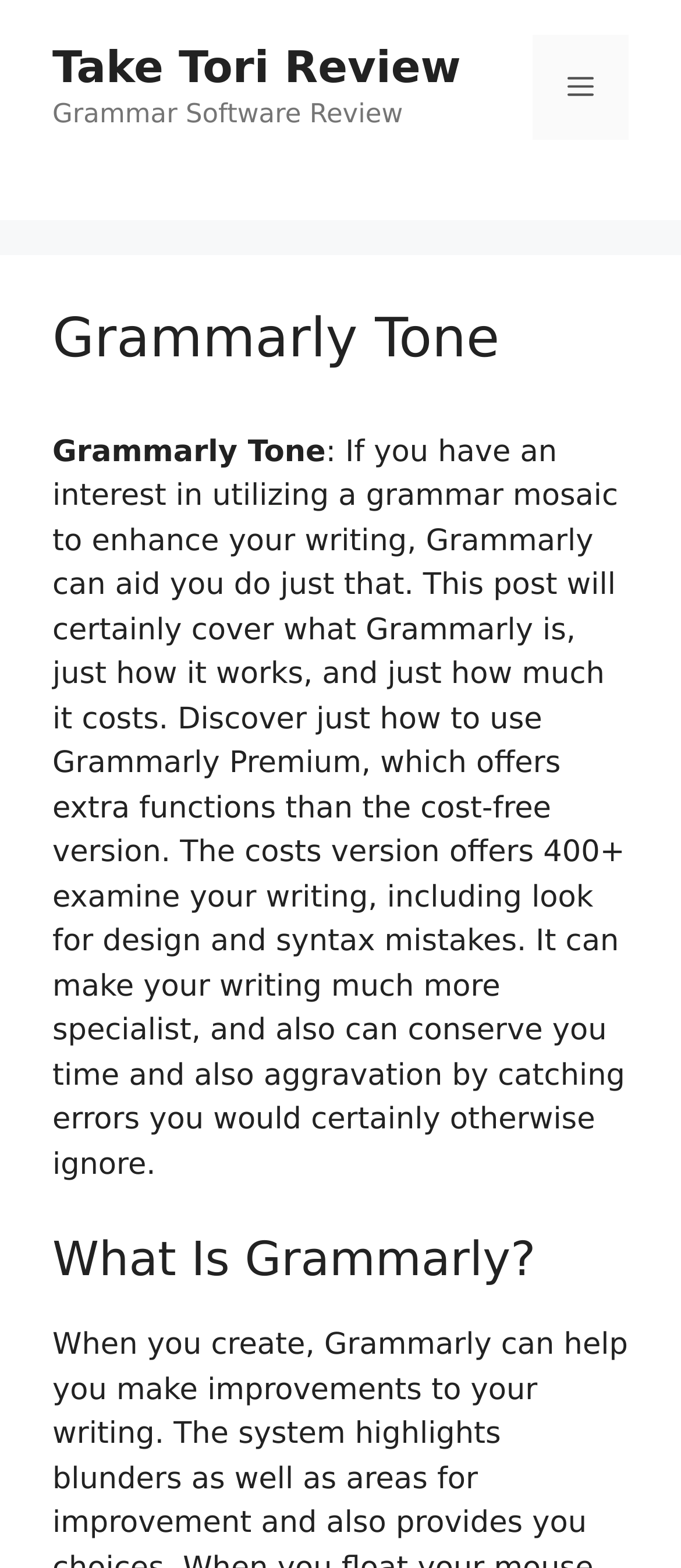What is the purpose of Grammarly?
Give a detailed and exhaustive answer to the question.

Based on the webpage content, it is clear that Grammarly is a tool designed to improve writing skills. The text states that Grammarly can aid in enhancing writing, and it provides features such as checking for style and syntax mistakes, making writing more professional, and saving time and frustration by catching errors.